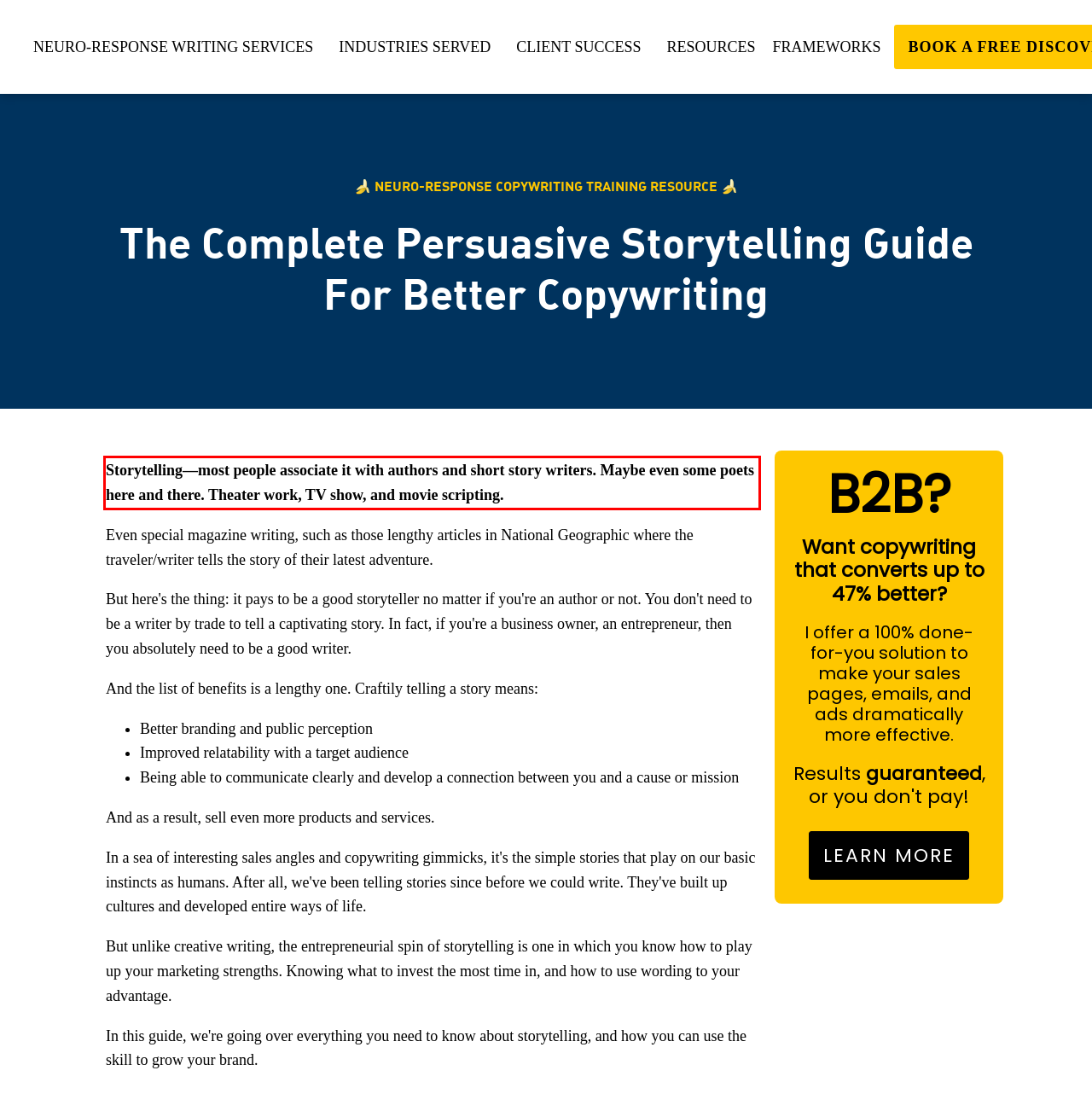You have a webpage screenshot with a red rectangle surrounding a UI element. Extract the text content from within this red bounding box.

Storytelling―most people associate it with authors and short story writers. Maybe even some poets here and there. Theater work, TV show, and movie scripting.